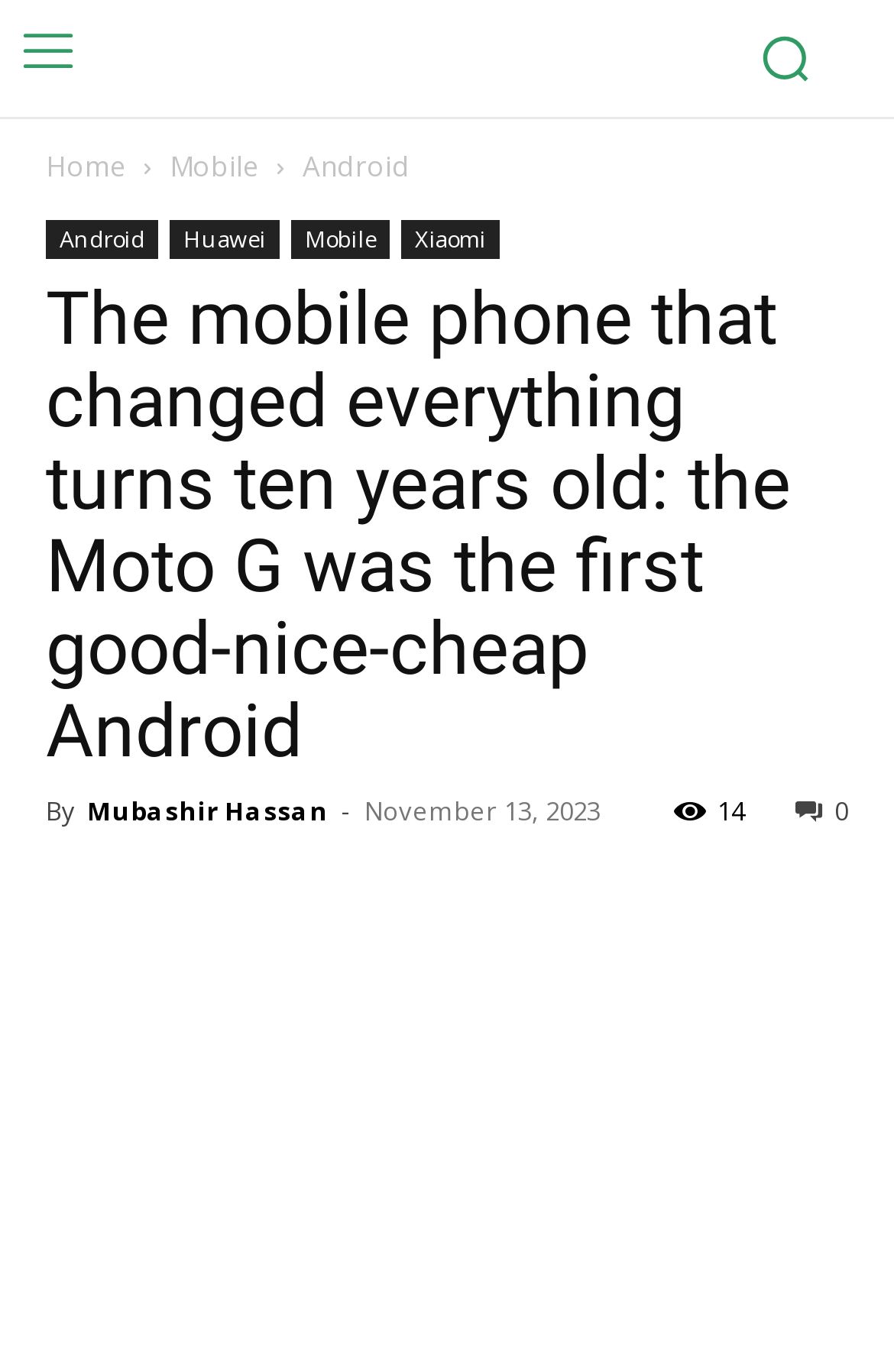Find the bounding box coordinates for the area that must be clicked to perform this action: "Read the article".

[0.051, 0.201, 0.949, 0.562]